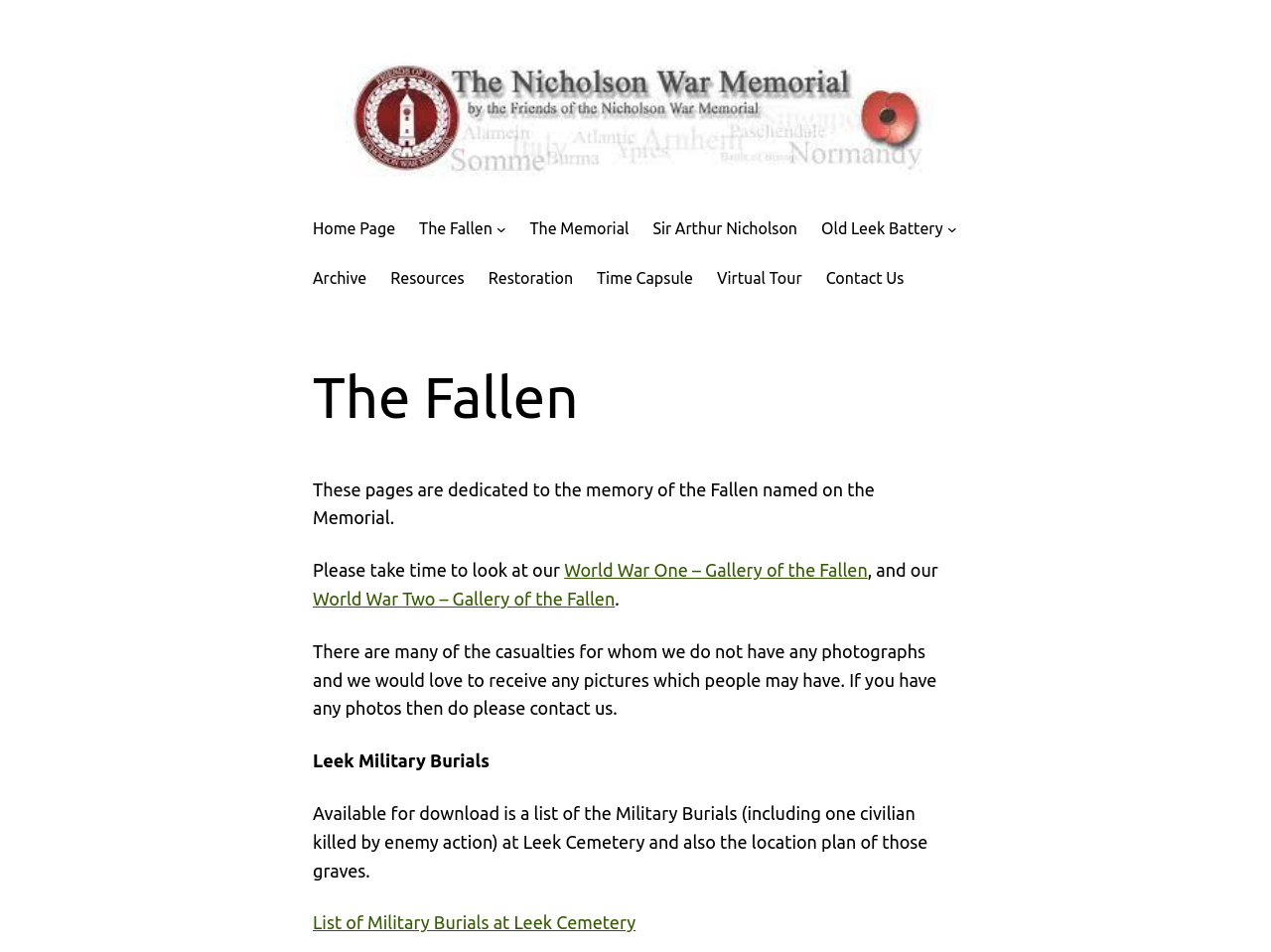Please mark the bounding box coordinates of the area that should be clicked to carry out the instruction: "Explore World War One – Gallery of the Fallen".

[0.444, 0.588, 0.683, 0.609]